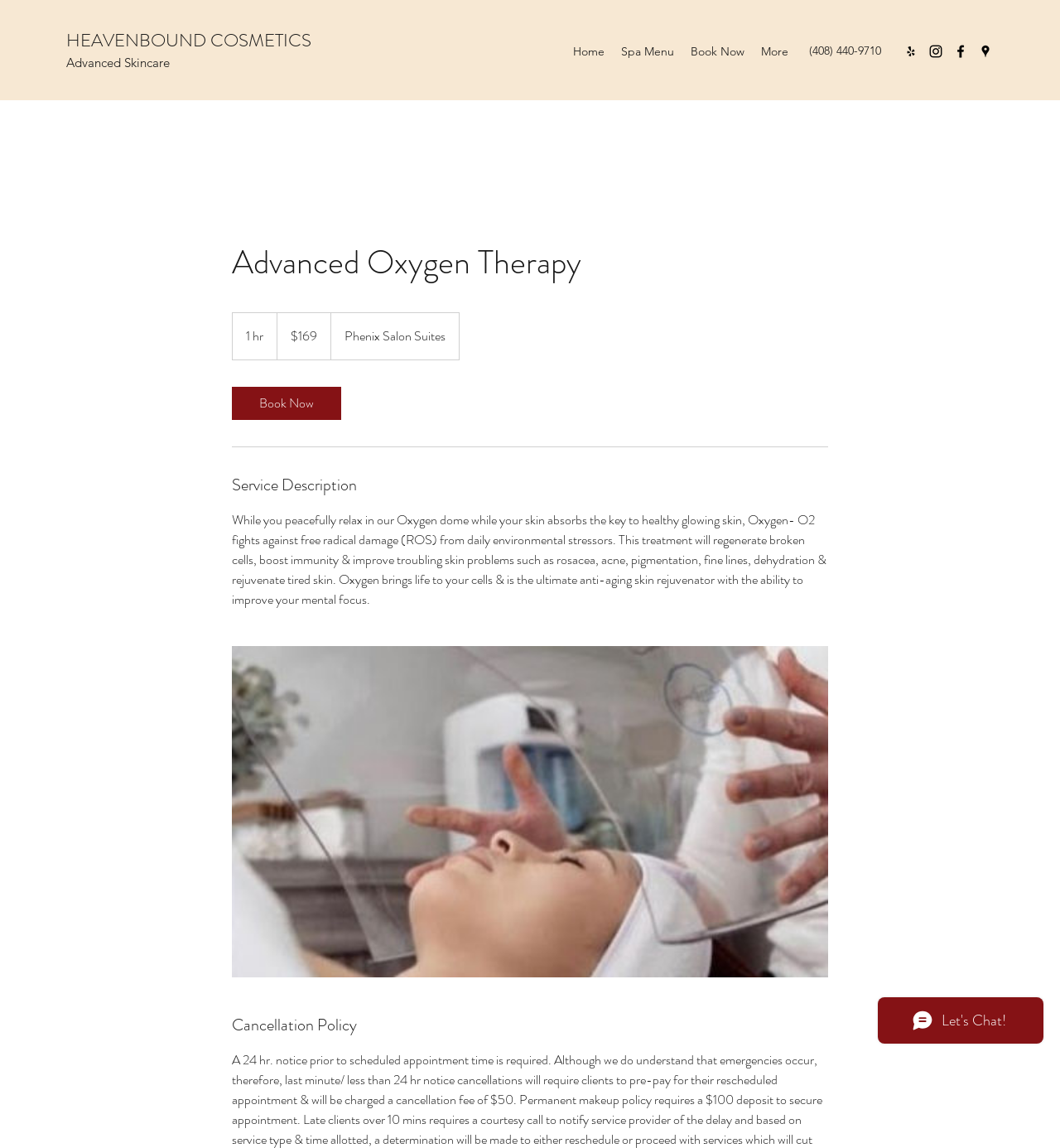Identify the bounding box of the UI component described as: "More".

[0.71, 0.034, 0.752, 0.056]